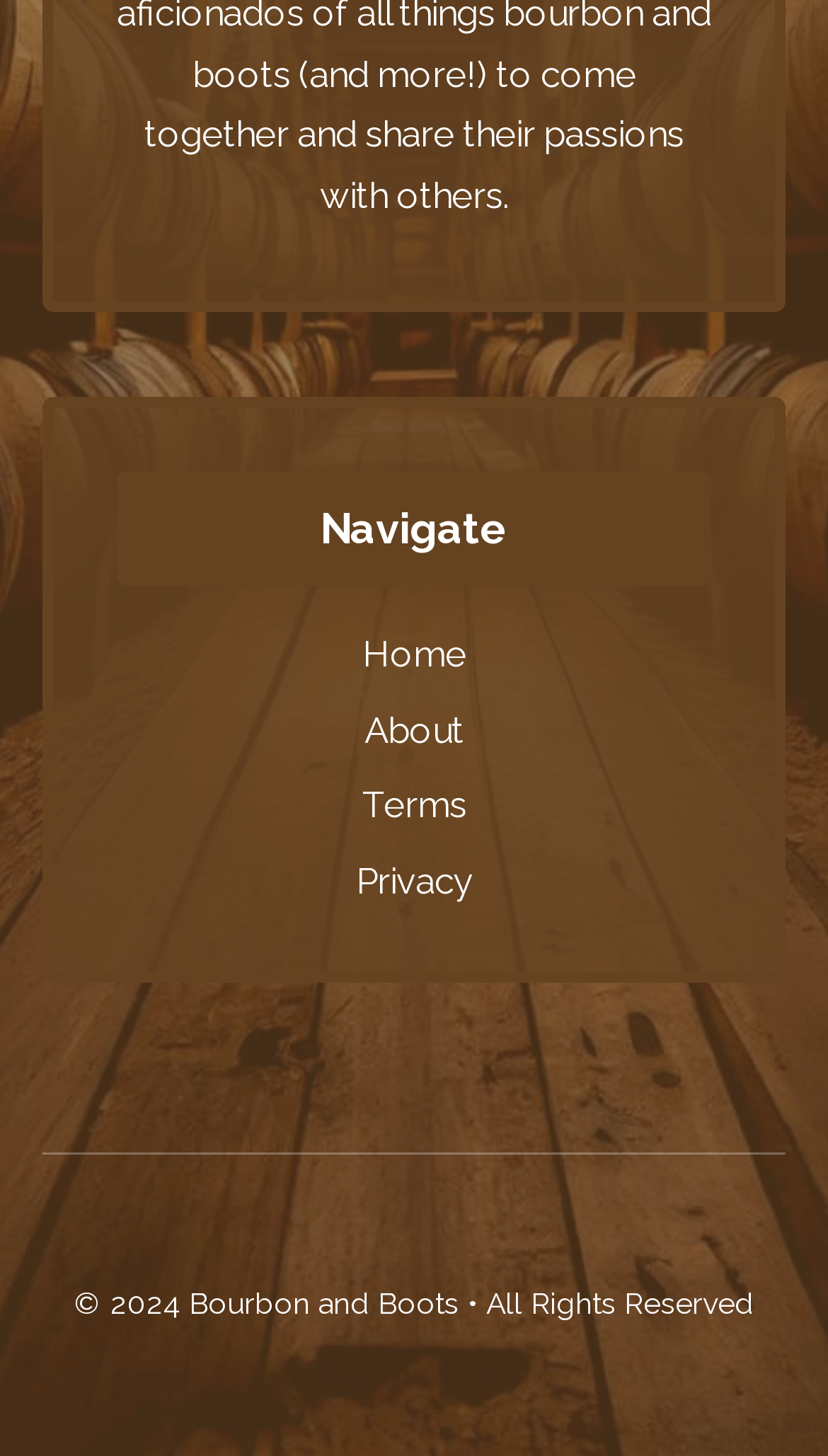Respond to the question with just a single word or phrase: 
How many navigation links are there?

4